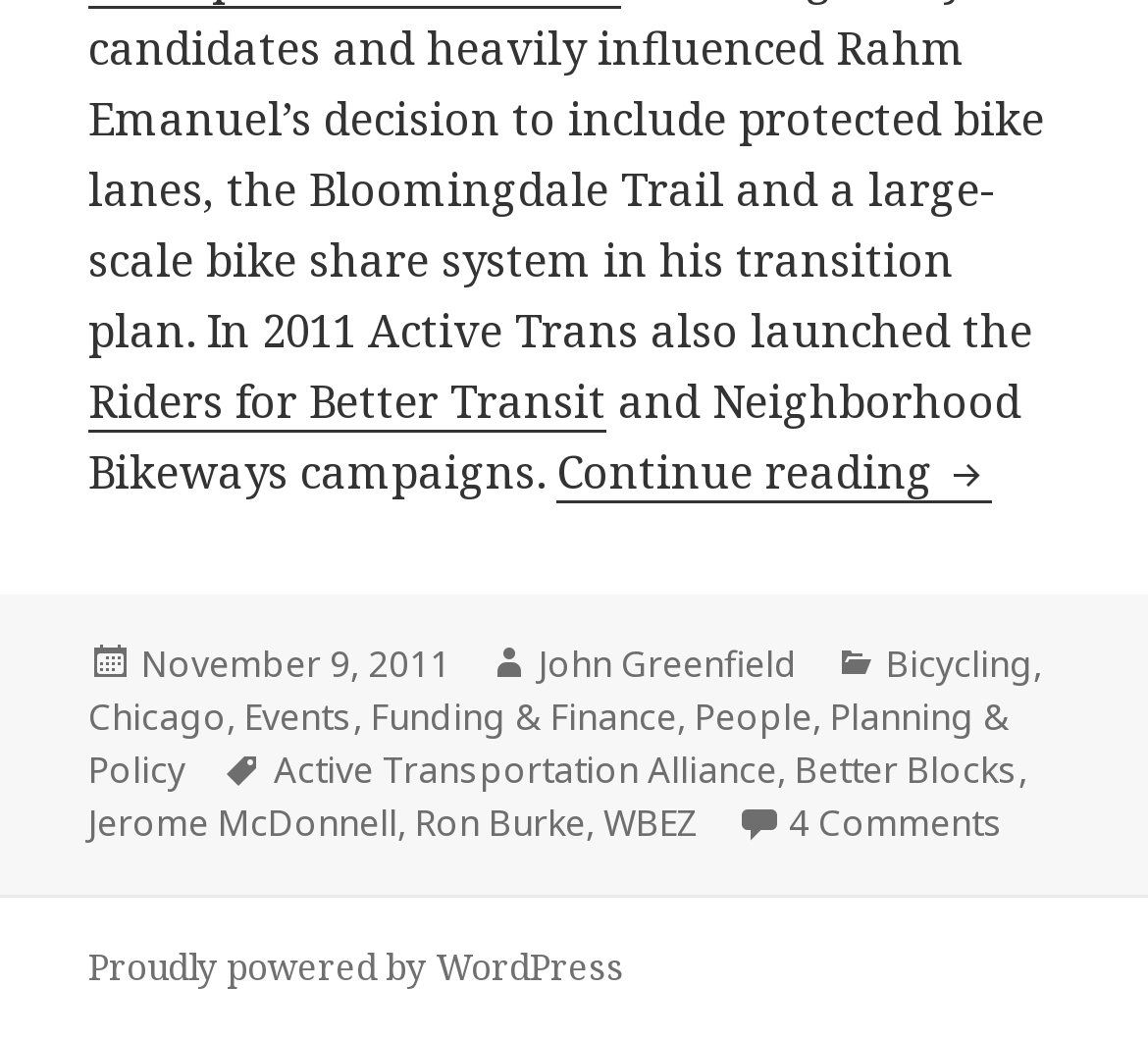Highlight the bounding box coordinates of the region I should click on to meet the following instruction: "Learn more about Active Transportation Alliance".

[0.238, 0.716, 0.677, 0.767]